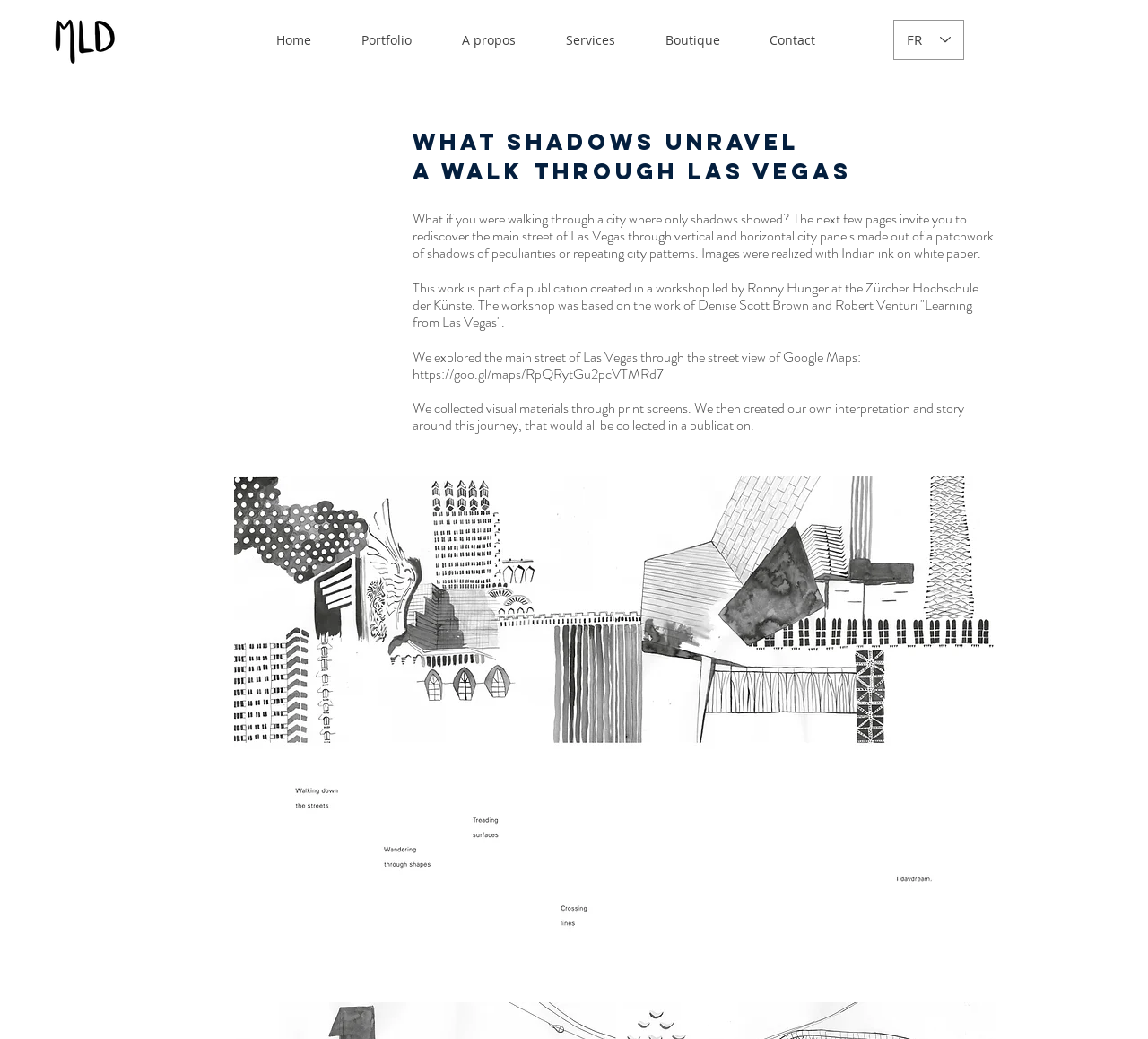Answer the following in one word or a short phrase: 
What is the logo image filename?

Logo_MLD.jpg